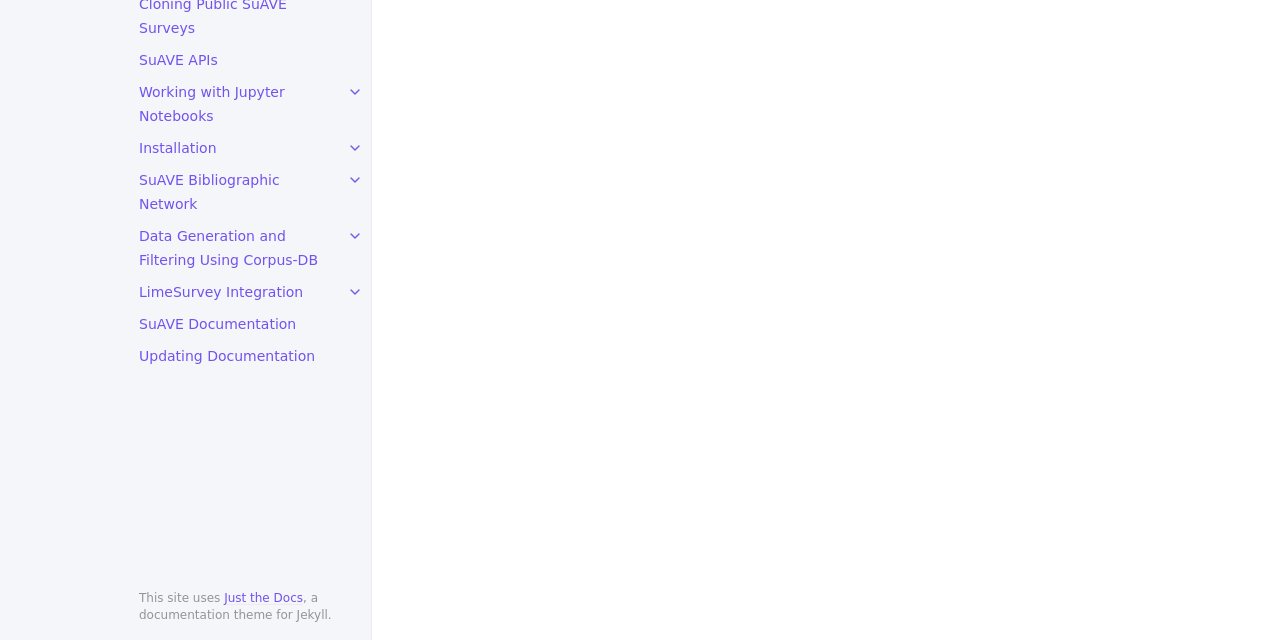Bounding box coordinates must be specified in the format (top-left x, top-left y, bottom-right x, bottom-right y). All values should be floating point numbers between 0 and 1. What are the bounding box coordinates of the UI element described as: Just the Docs

[0.175, 0.924, 0.237, 0.946]